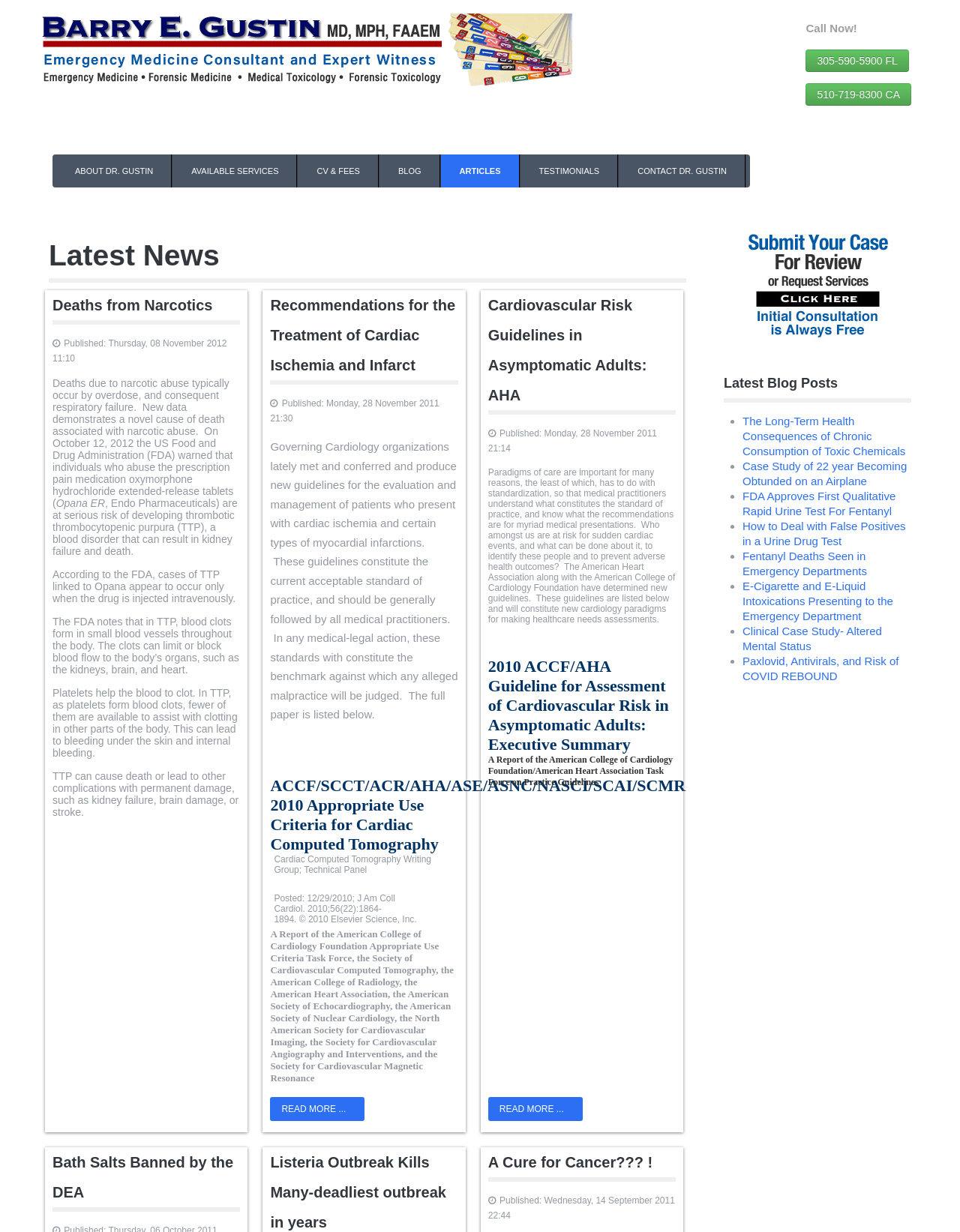Using the description: "Testimonials", identify the bounding box of the corresponding UI element in the screenshot.

[0.542, 0.125, 0.645, 0.152]